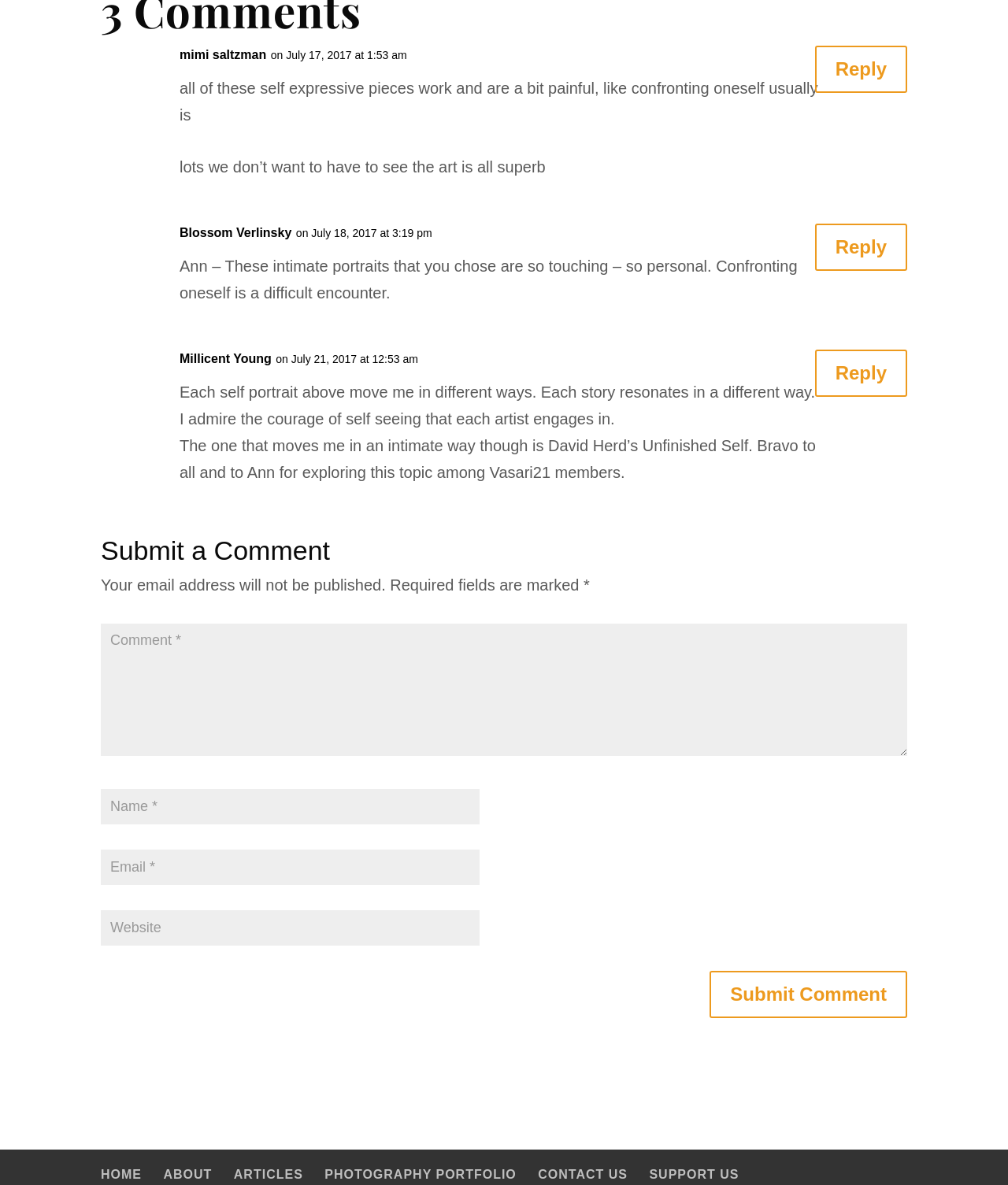Please locate the bounding box coordinates of the element that should be clicked to complete the given instruction: "Reply to mimi saltzman".

[0.808, 0.039, 0.9, 0.078]